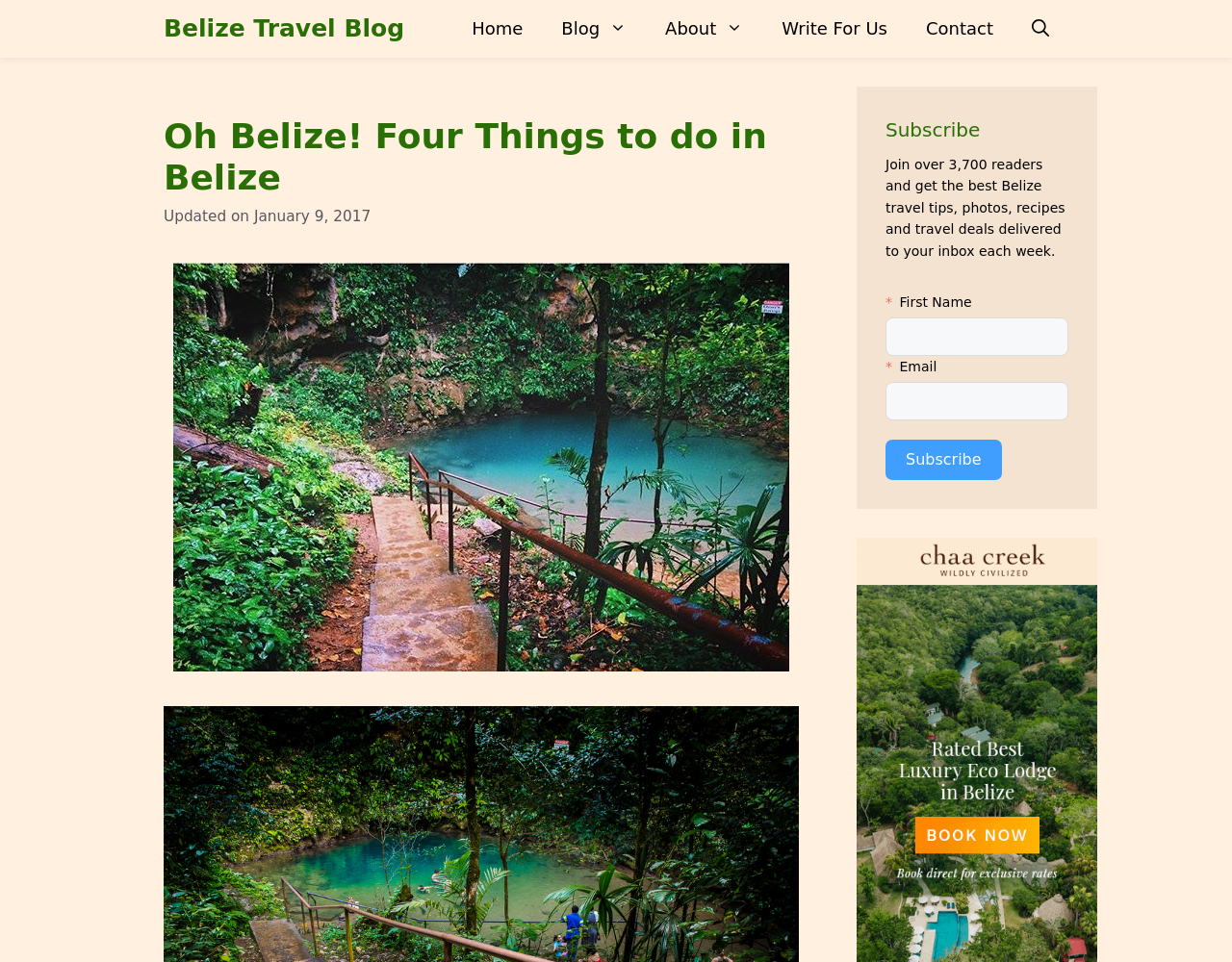Find the bounding box coordinates for the UI element whose description is: "Earth and Sun". The coordinates should be four float numbers between 0 and 1, in the format [left, top, right, bottom].

None